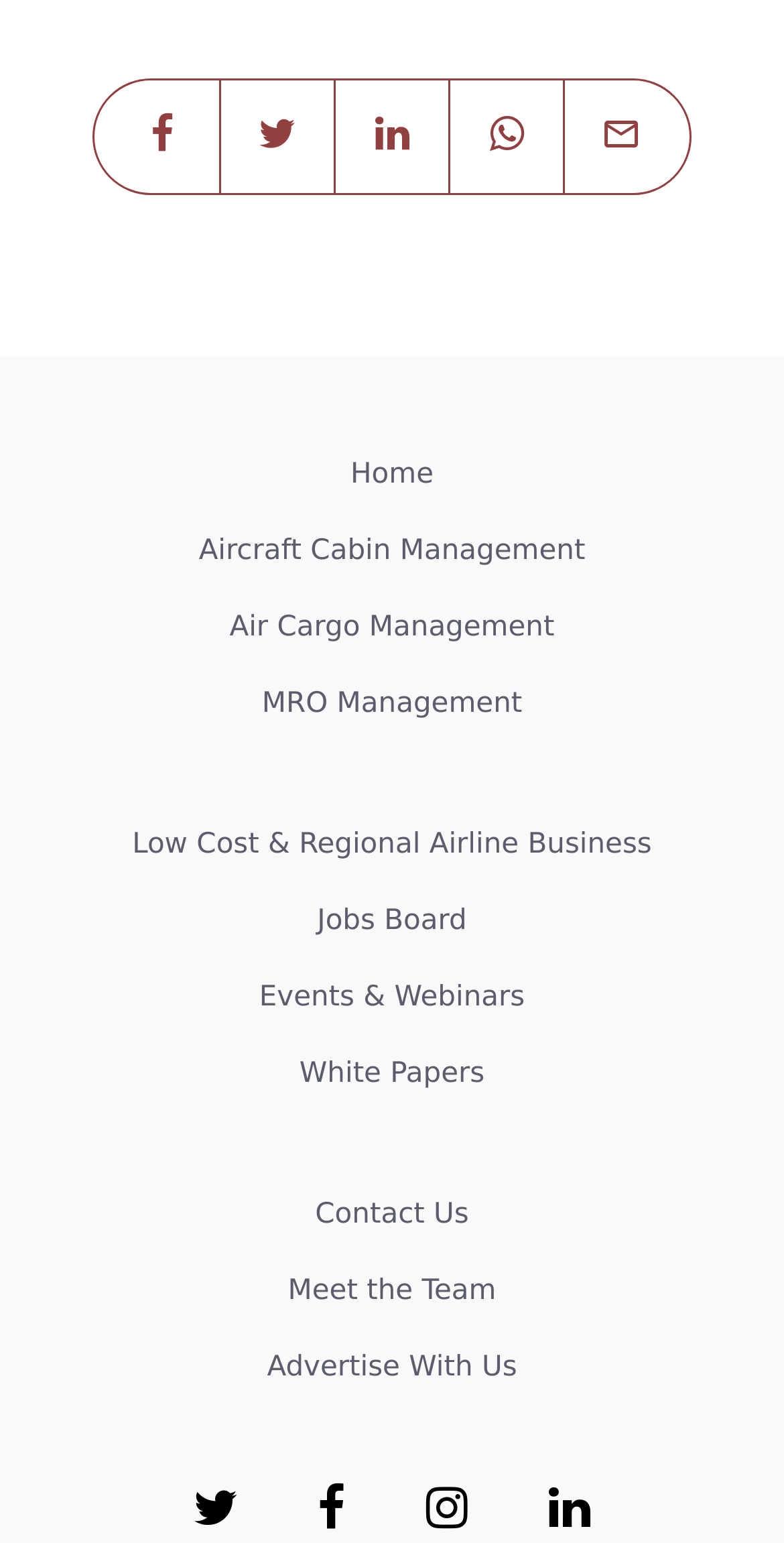Give a one-word or one-phrase response to the question:
What is the last link on the bottom left?

Advertise With Us